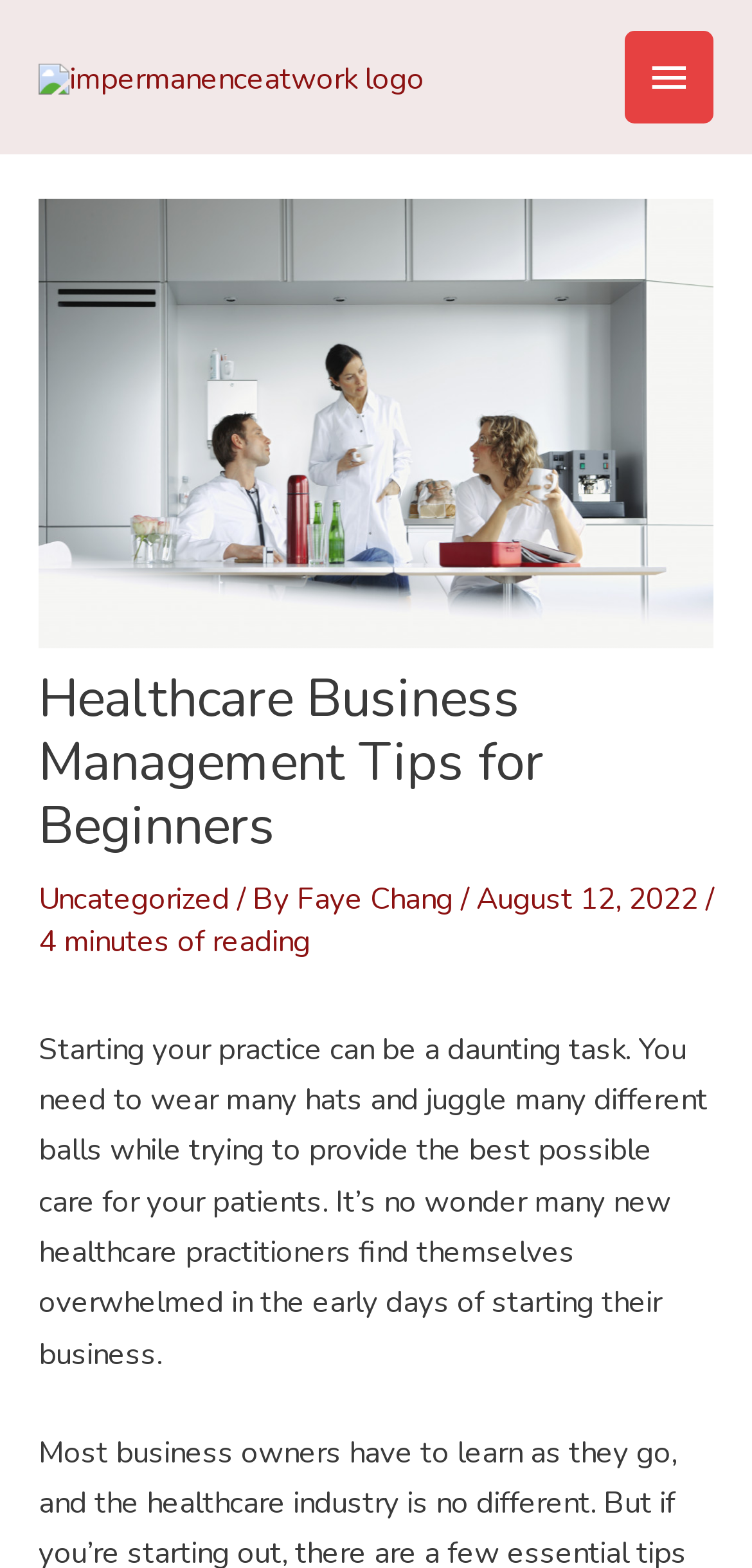What is the main heading displayed on the webpage? Please provide the text.

Healthcare Business Management Tips for Beginners